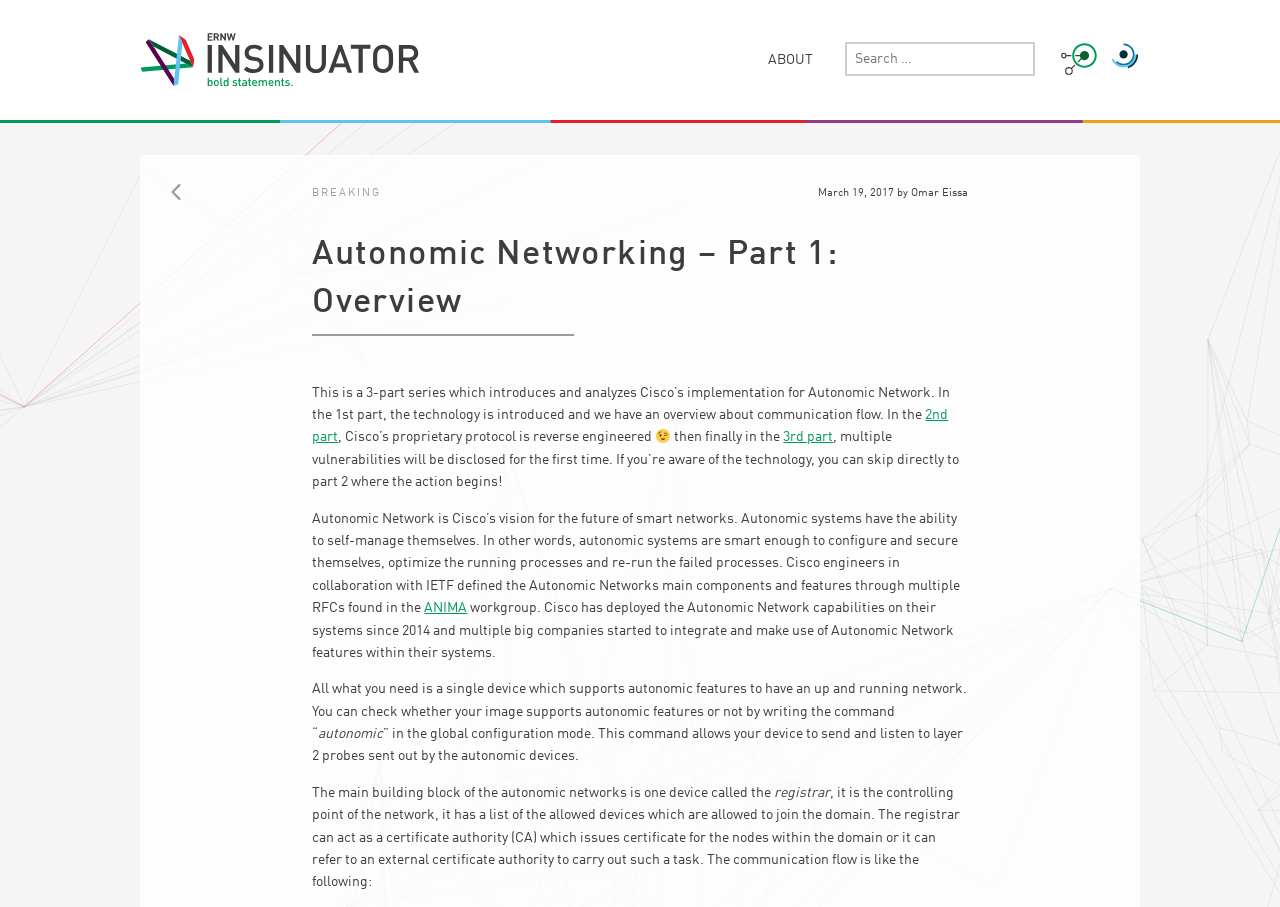Bounding box coordinates should be in the format (top-left x, top-left y, bottom-right x, bottom-right y) and all values should be floating point numbers between 0 and 1. Determine the bounding box coordinate for the UI element described as: 2nd part

[0.244, 0.45, 0.741, 0.49]